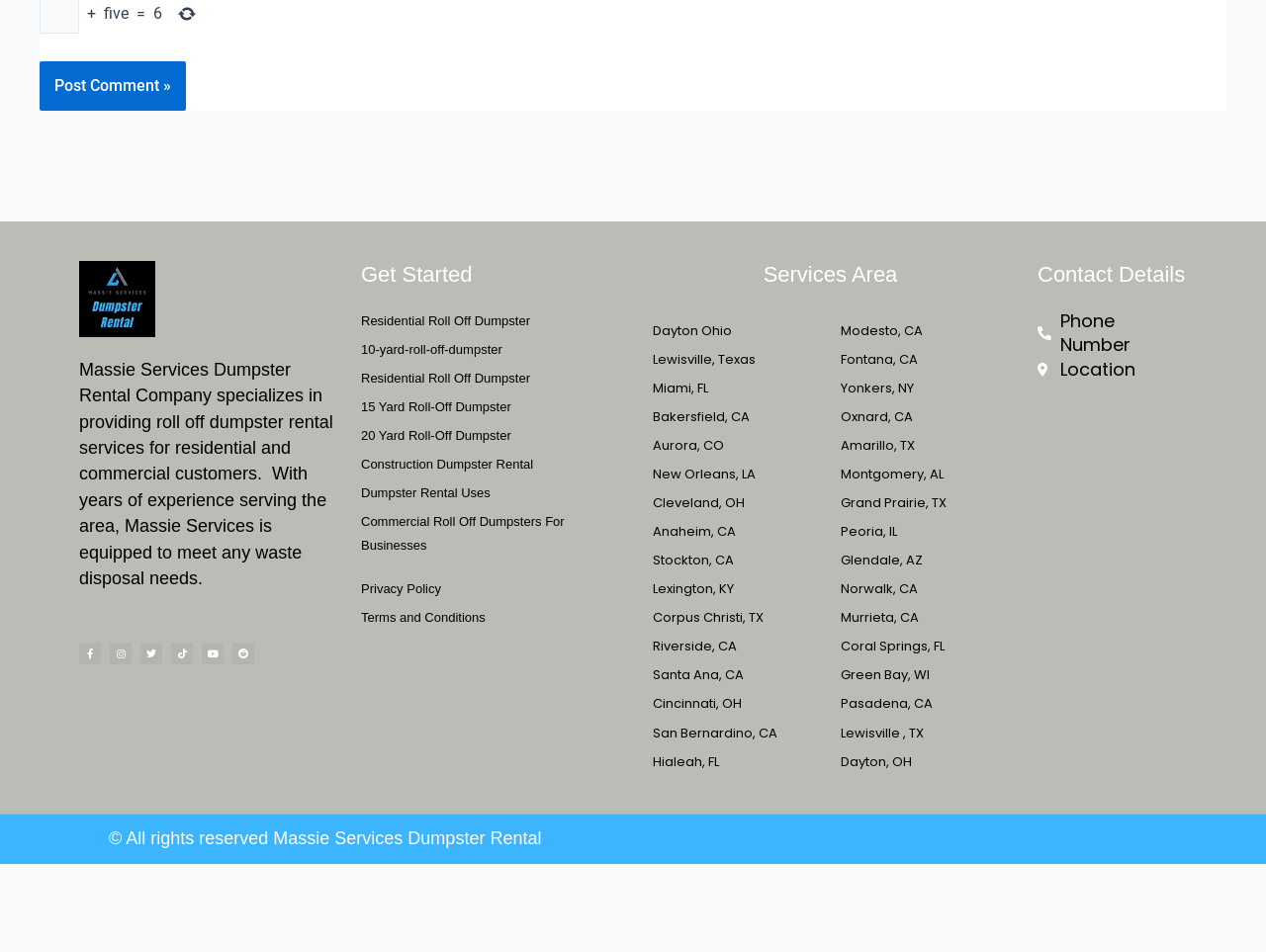What is the purpose of the 'Get Started' section?
Based on the screenshot, answer the question with a single word or phrase.

To provide links to different services